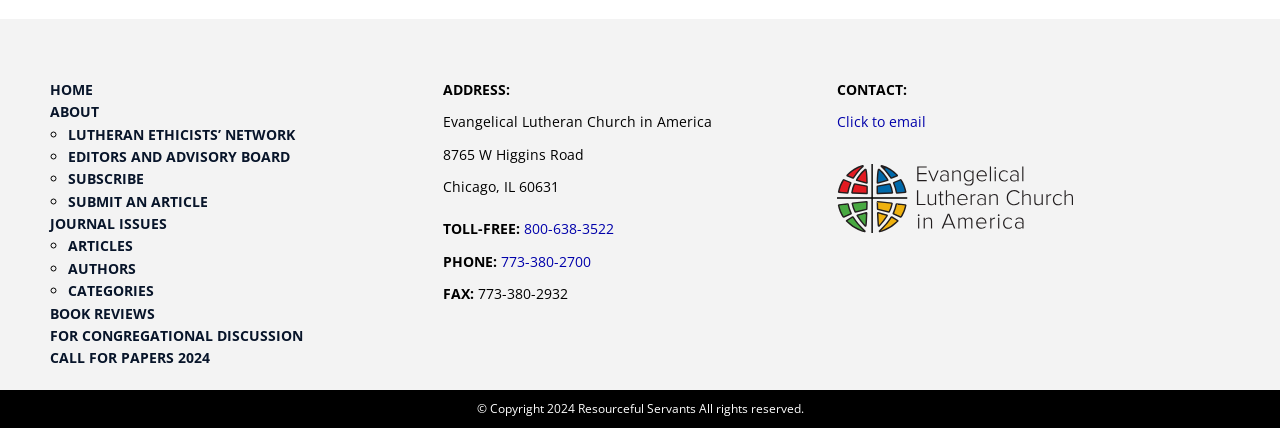Locate the bounding box coordinates of the clickable region necessary to complete the following instruction: "Click HOME". Provide the coordinates in the format of four float numbers between 0 and 1, i.e., [left, top, right, bottom].

[0.039, 0.186, 0.073, 0.231]